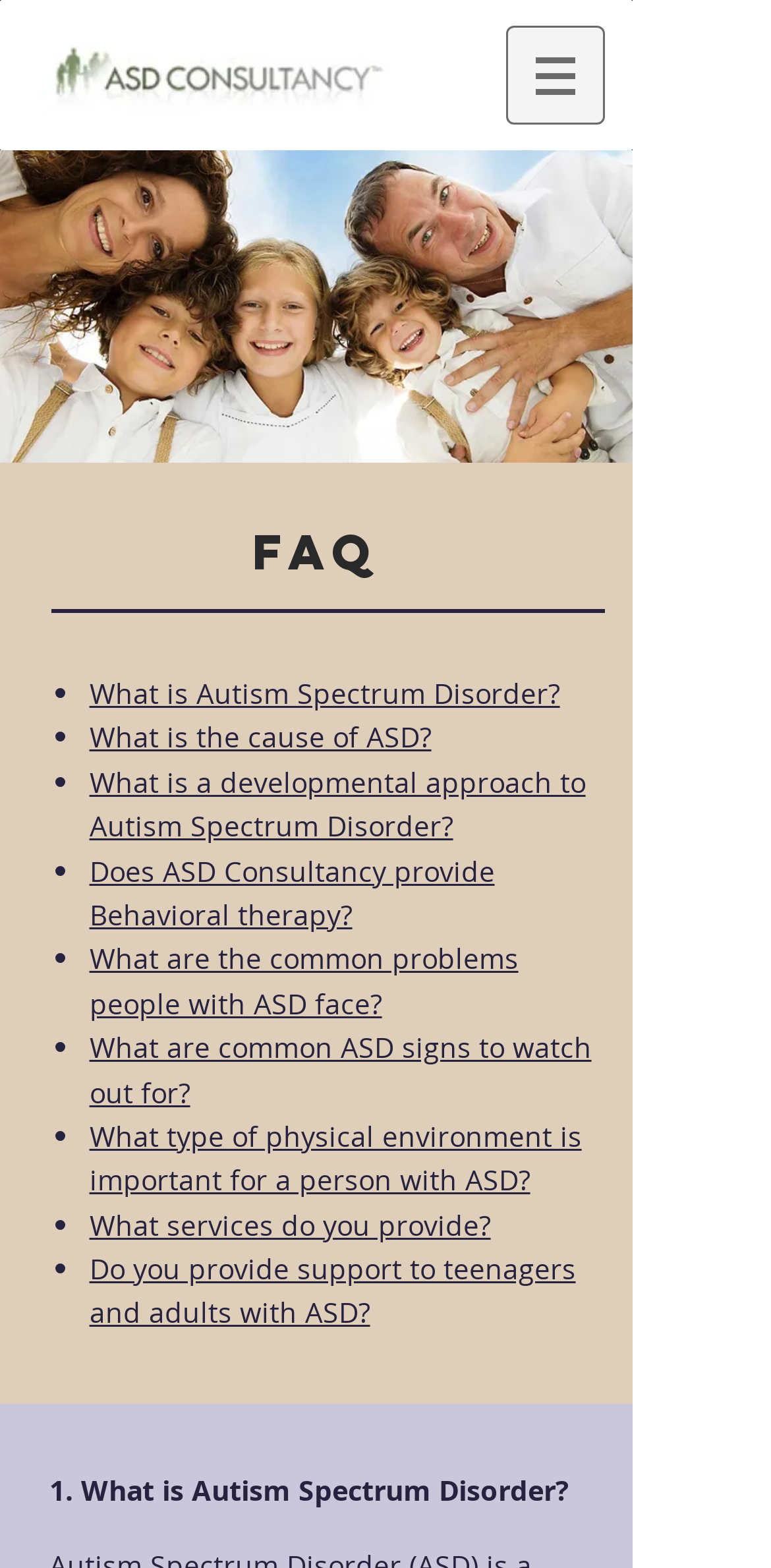Pinpoint the bounding box coordinates of the clickable element needed to complete the instruction: "Learn about what is Autism Spectrum Disorder". The coordinates should be provided as four float numbers between 0 and 1: [left, top, right, bottom].

[0.116, 0.43, 0.726, 0.454]